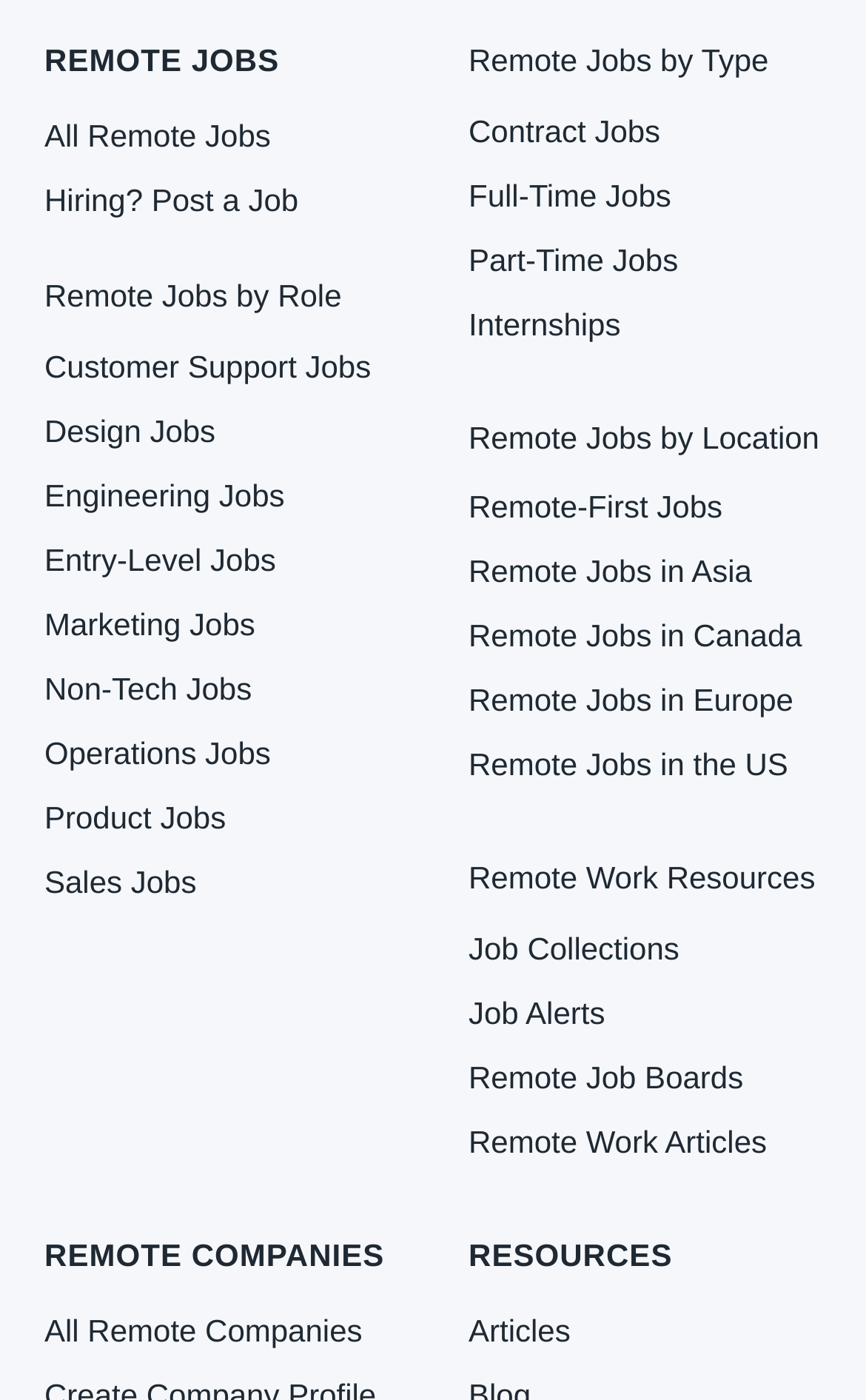Can you specify the bounding box coordinates for the region that should be clicked to fulfill this instruction: "Read remote work articles".

[0.541, 0.802, 0.885, 0.828]